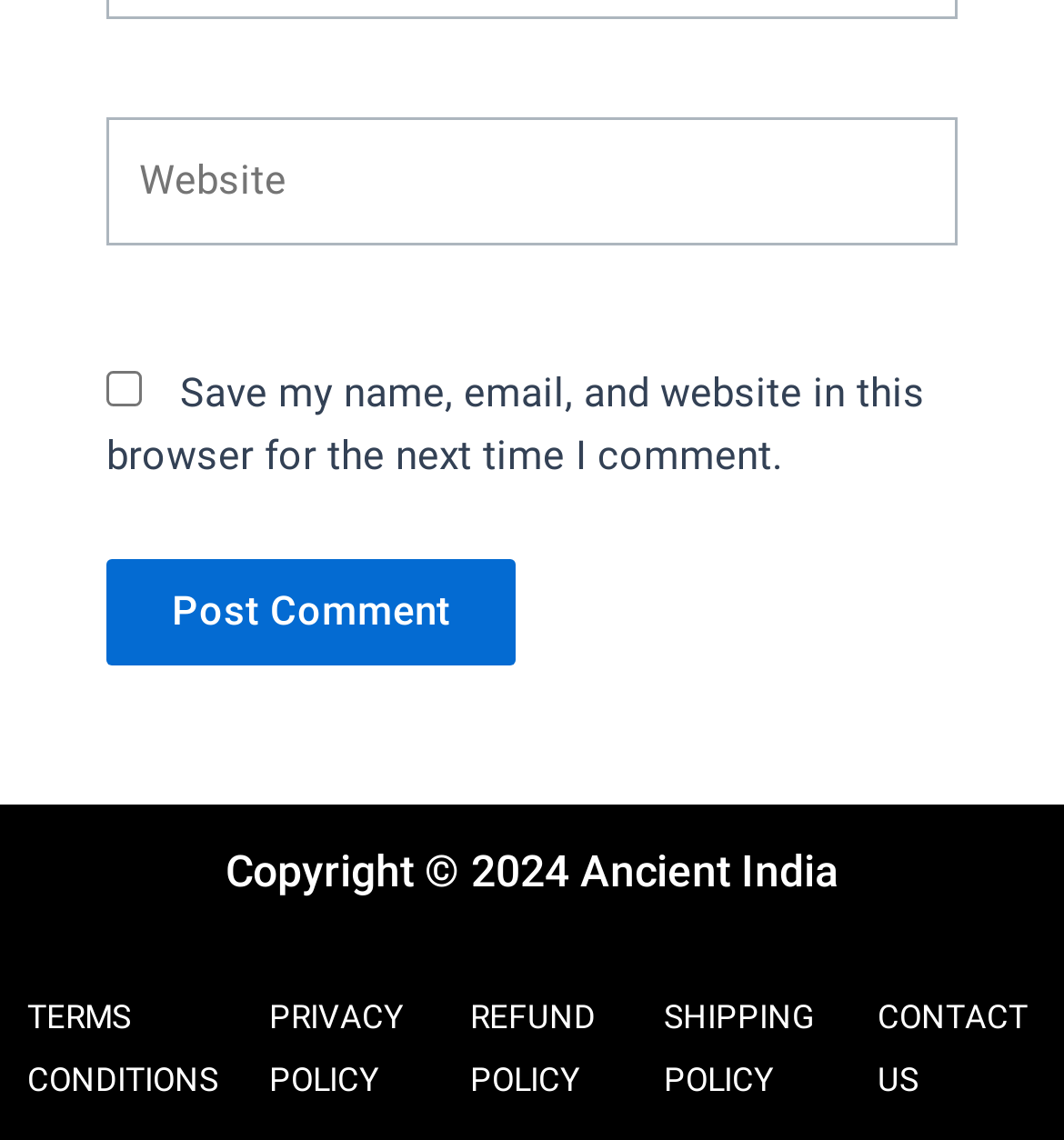Identify the bounding box coordinates of the region that needs to be clicked to carry out this instruction: "Read the disclaimer". Provide these coordinates as four float numbers ranging from 0 to 1, i.e., [left, top, right, bottom].

None